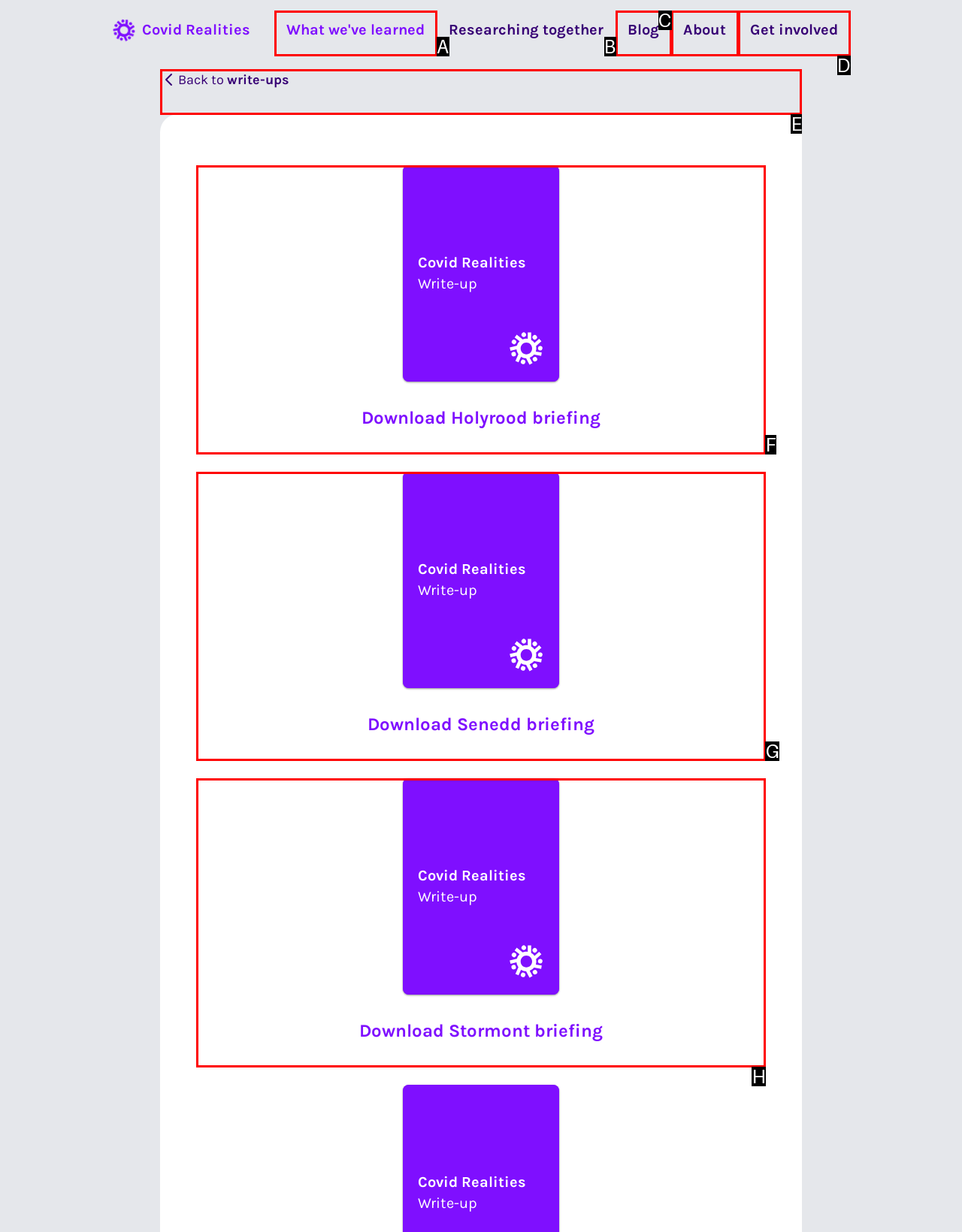From the description: Januari 31, 2023Februari 20, 2023, select the HTML element that fits best. Reply with the letter of the appropriate option.

None